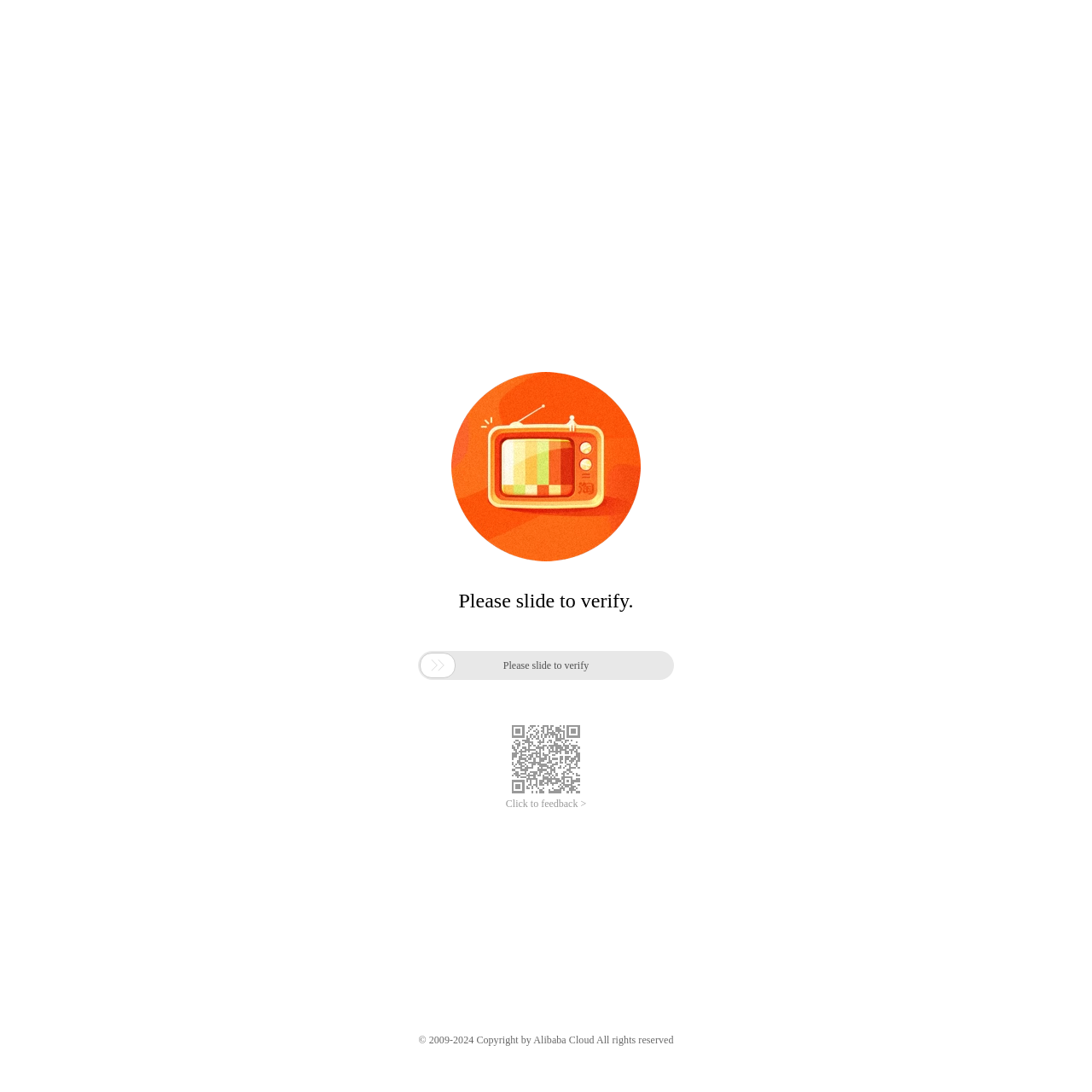Give a short answer using one word or phrase for the question:
How many images are on the webpage?

3